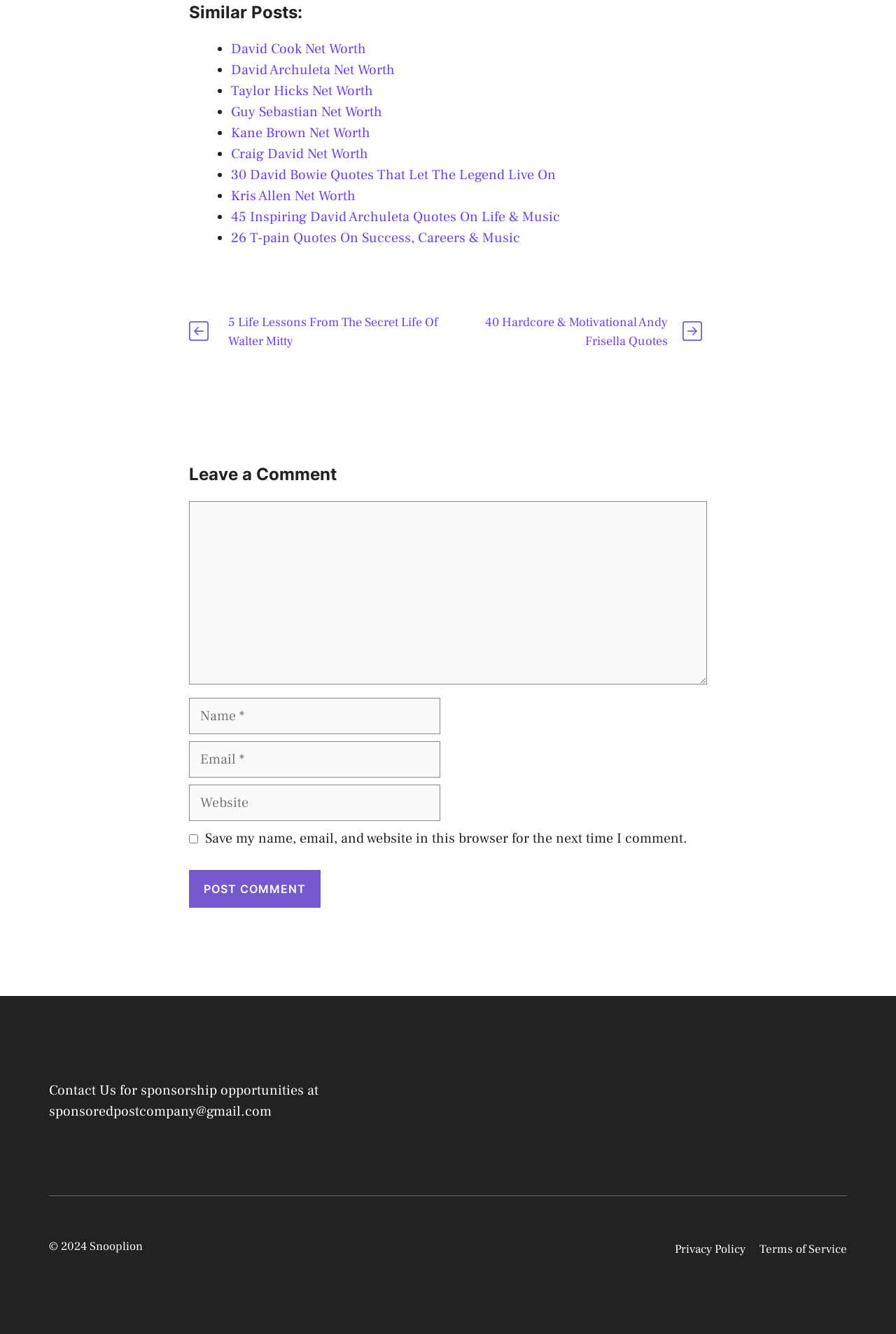Please specify the bounding box coordinates of the region to click in order to perform the following instruction: "Leave a comment".

[0.211, 0.347, 0.789, 0.365]